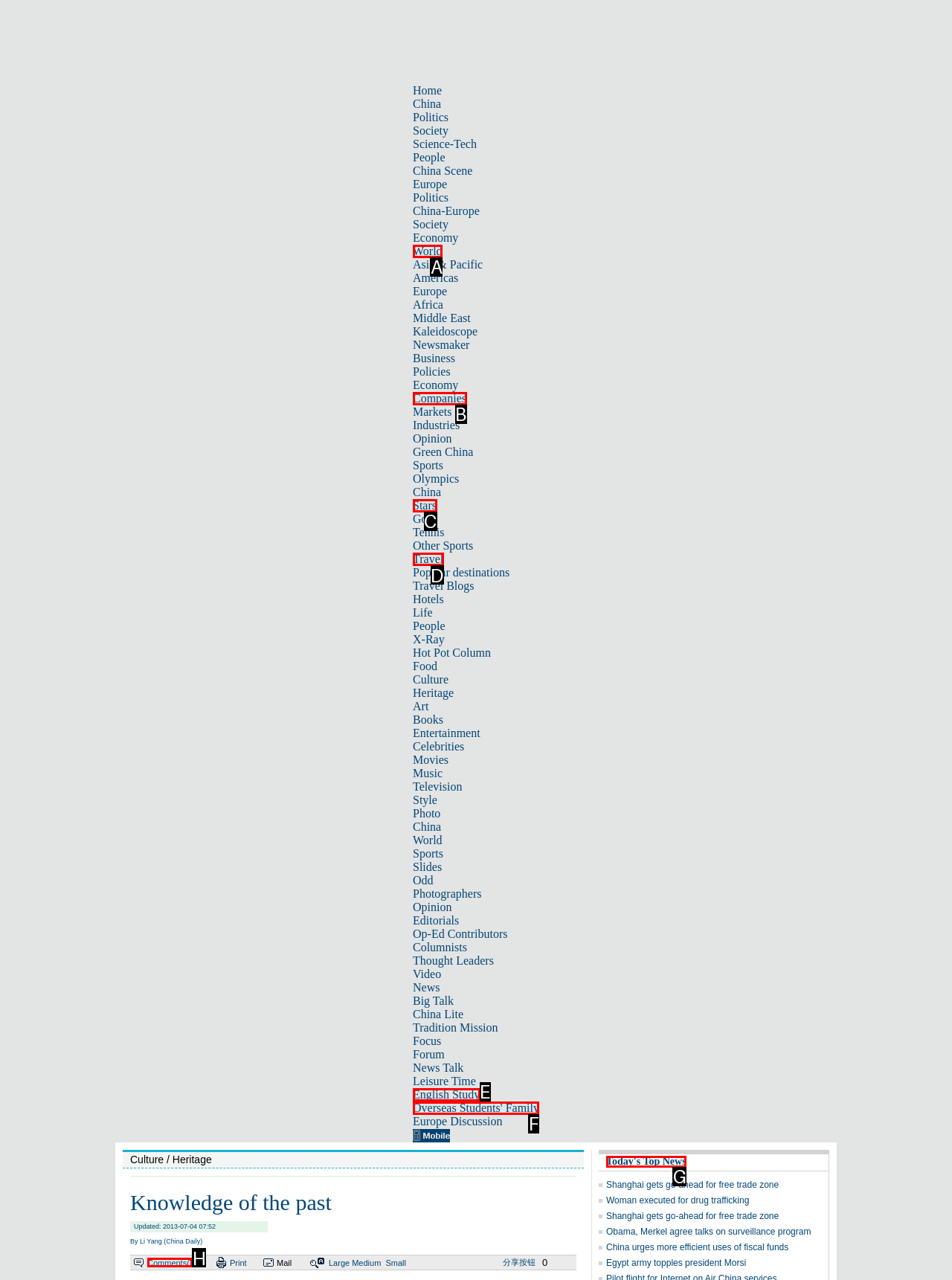Indicate which HTML element you need to click to complete the task: Click on the 'Travel' link. Provide the letter of the selected option directly.

D